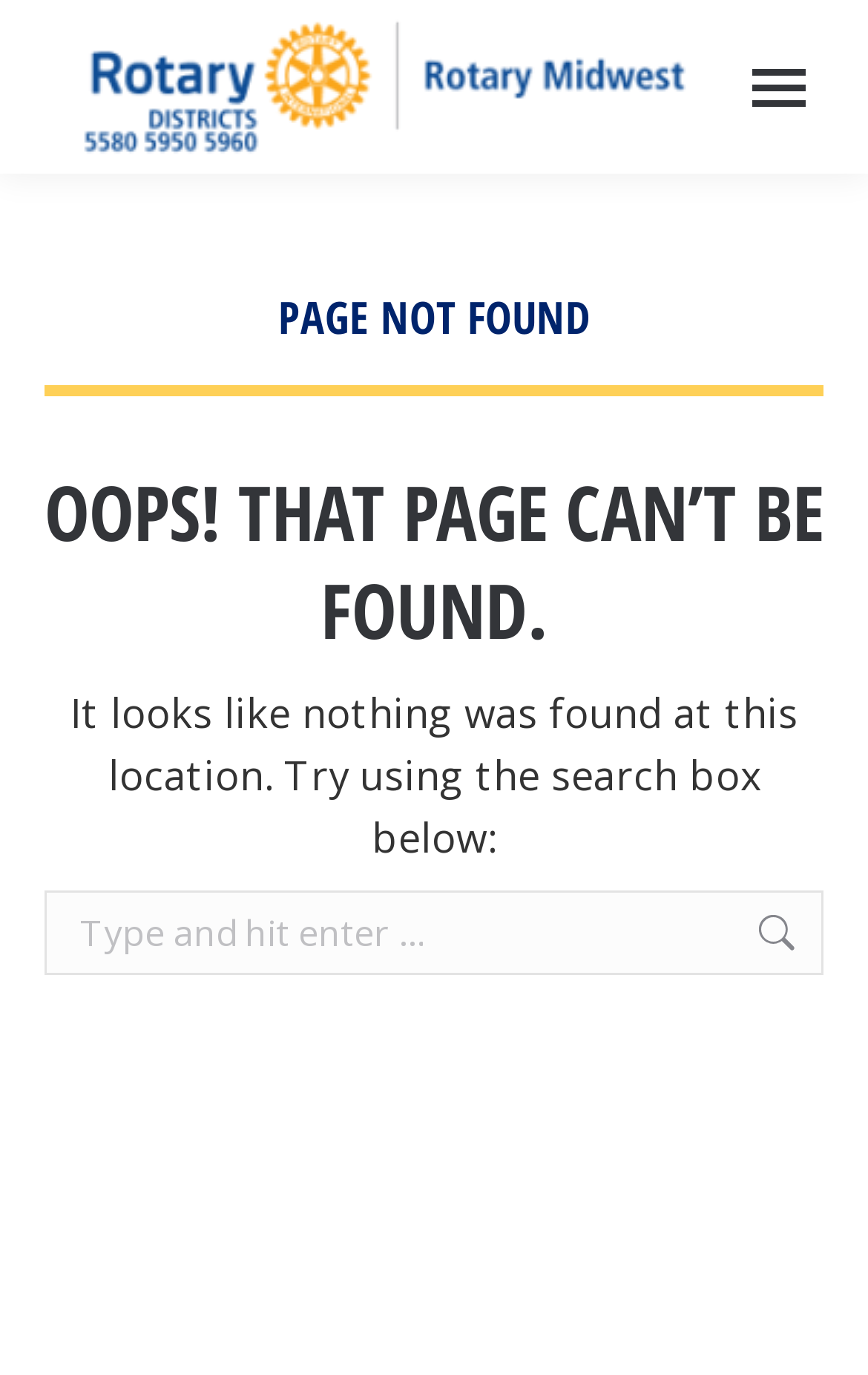Please answer the following question using a single word or phrase: 
What is the current page status?

Page not found